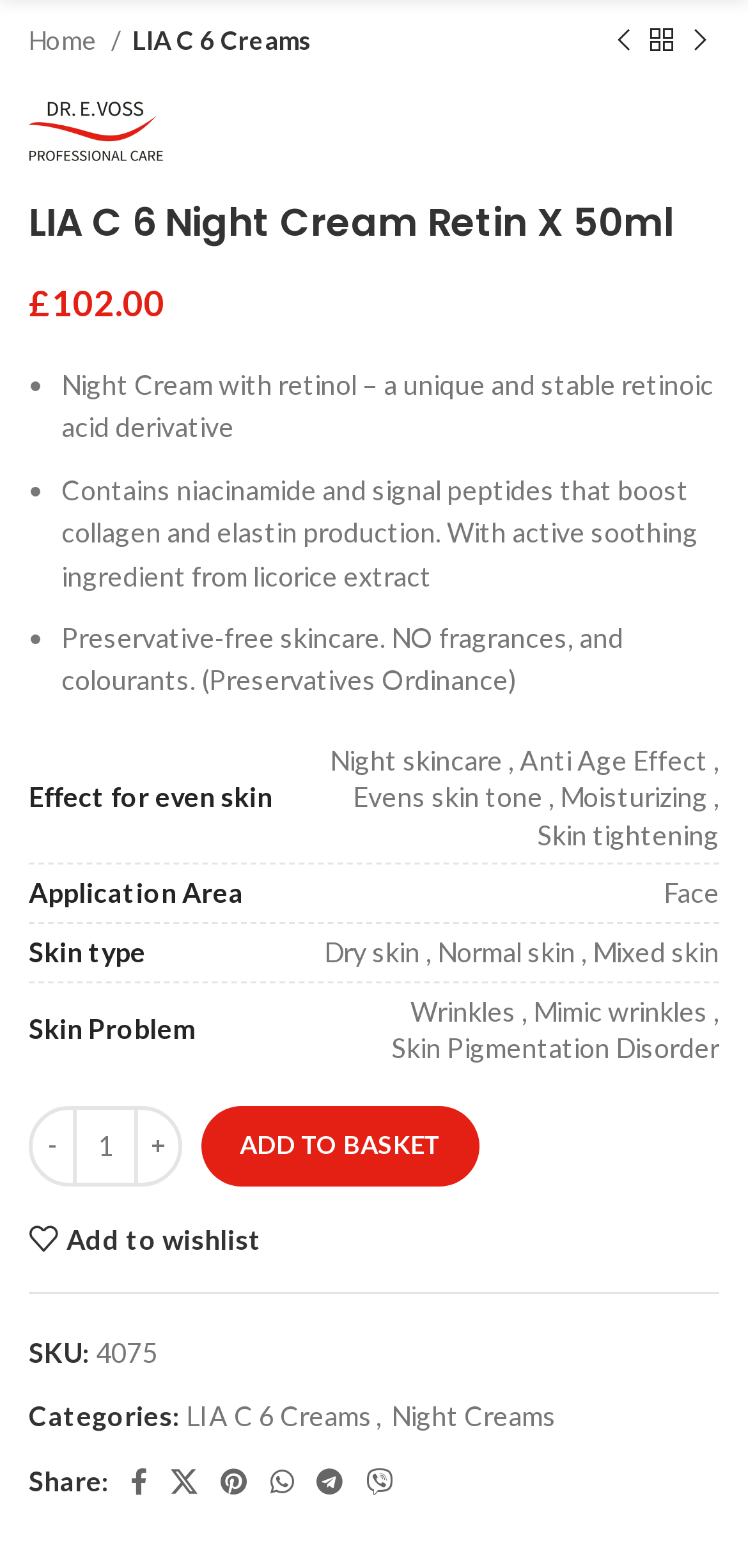What is the product name?
Using the visual information from the image, give a one-word or short-phrase answer.

LIA C 6 Night Cream Retin X 50ml